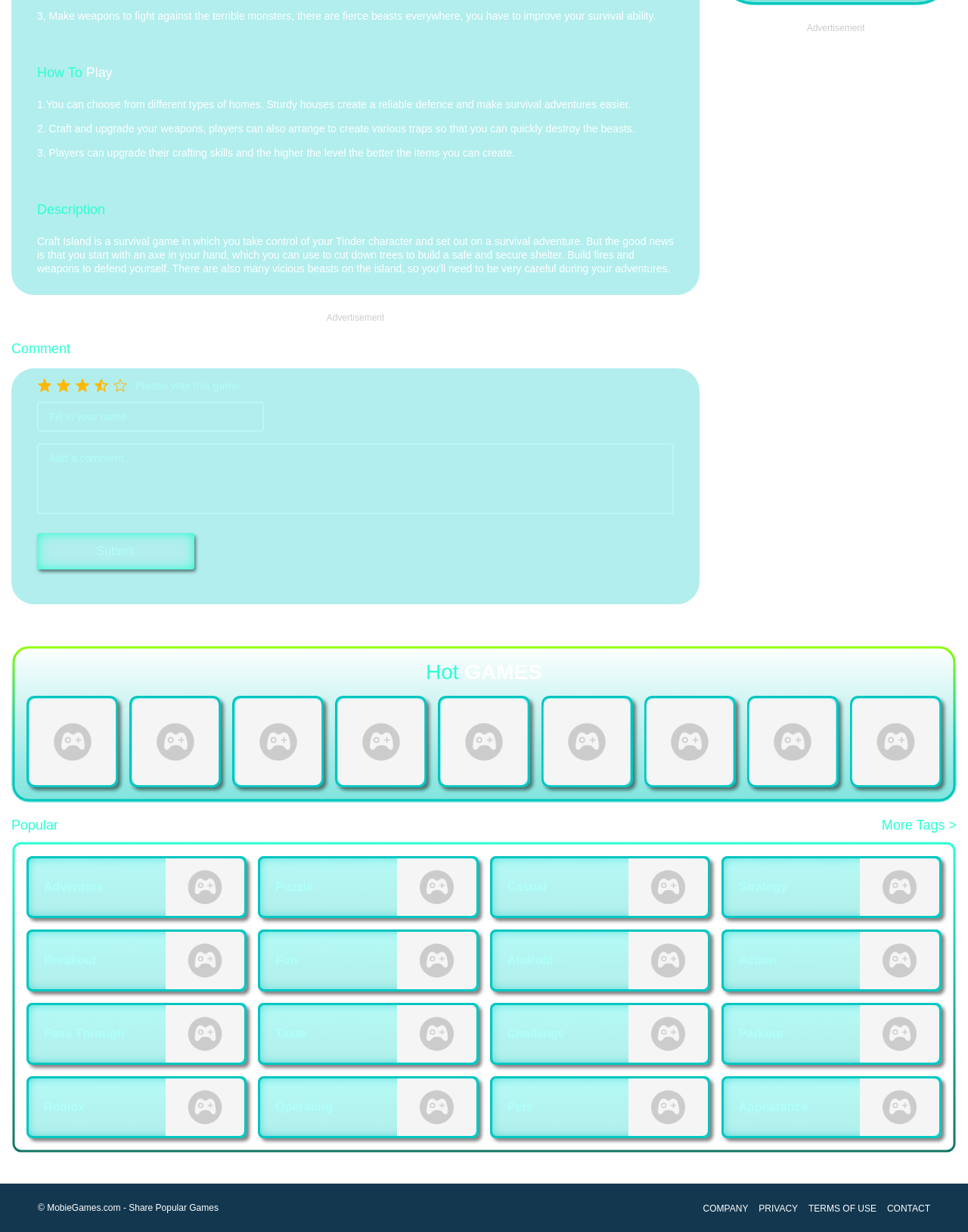Please identify the bounding box coordinates of the element's region that needs to be clicked to fulfill the following instruction: "Play Pirate Treasures: Jewel & Gems". The bounding box coordinates should consist of four float numbers between 0 and 1, i.e., [left, top, right, bottom].

[0.027, 0.565, 0.122, 0.639]